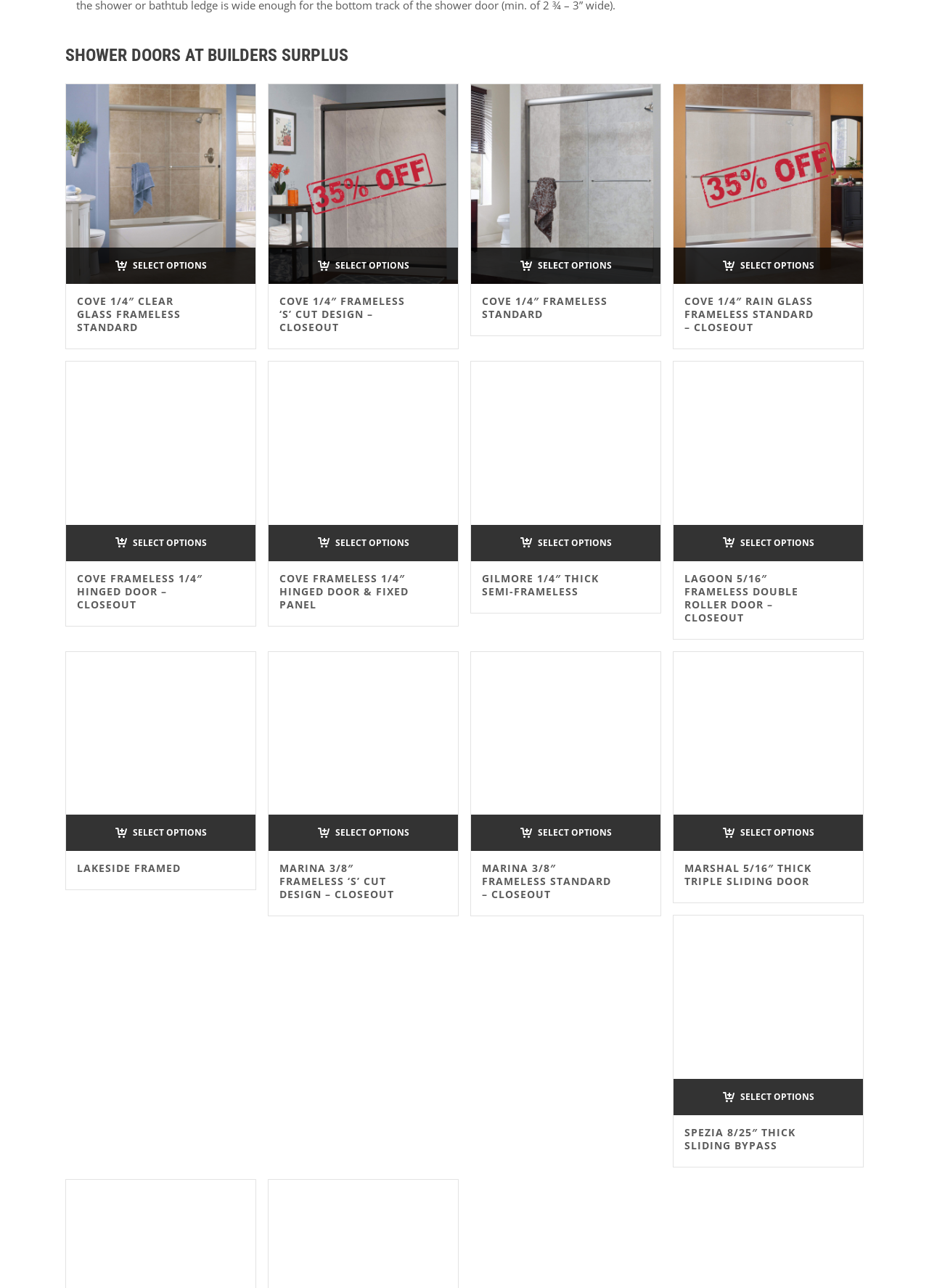Given the element description: "parent_node: SELECT OPTIONS", predict the bounding box coordinates of the UI element it refers to, using four float numbers between 0 and 1, i.e., [left, top, right, bottom].

[0.725, 0.711, 0.929, 0.866]